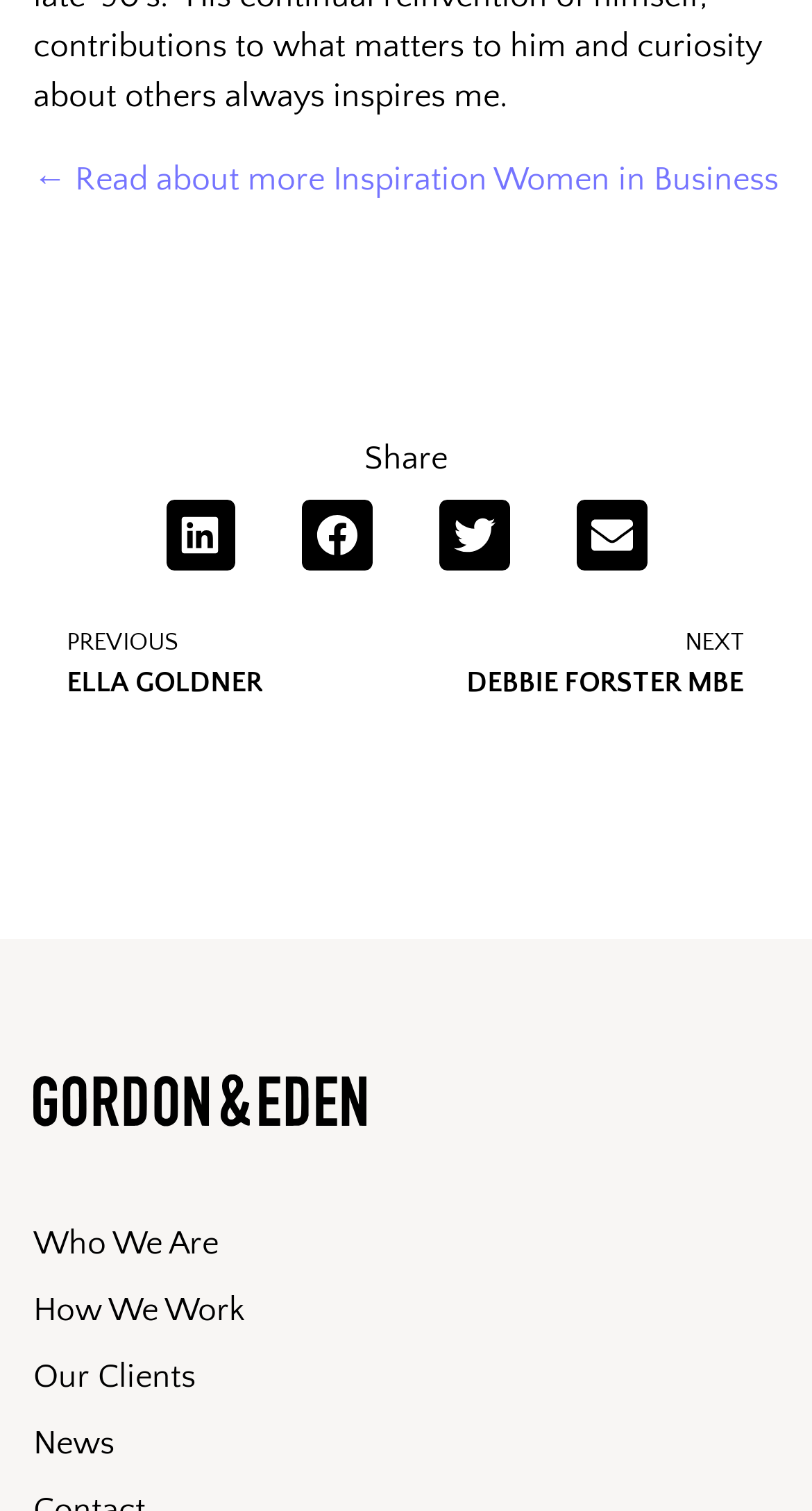Please give the bounding box coordinates of the area that should be clicked to fulfill the following instruction: "Share on LinkedIn". The coordinates should be in the format of four float numbers from 0 to 1, i.e., [left, top, right, bottom].

[0.204, 0.331, 0.29, 0.378]